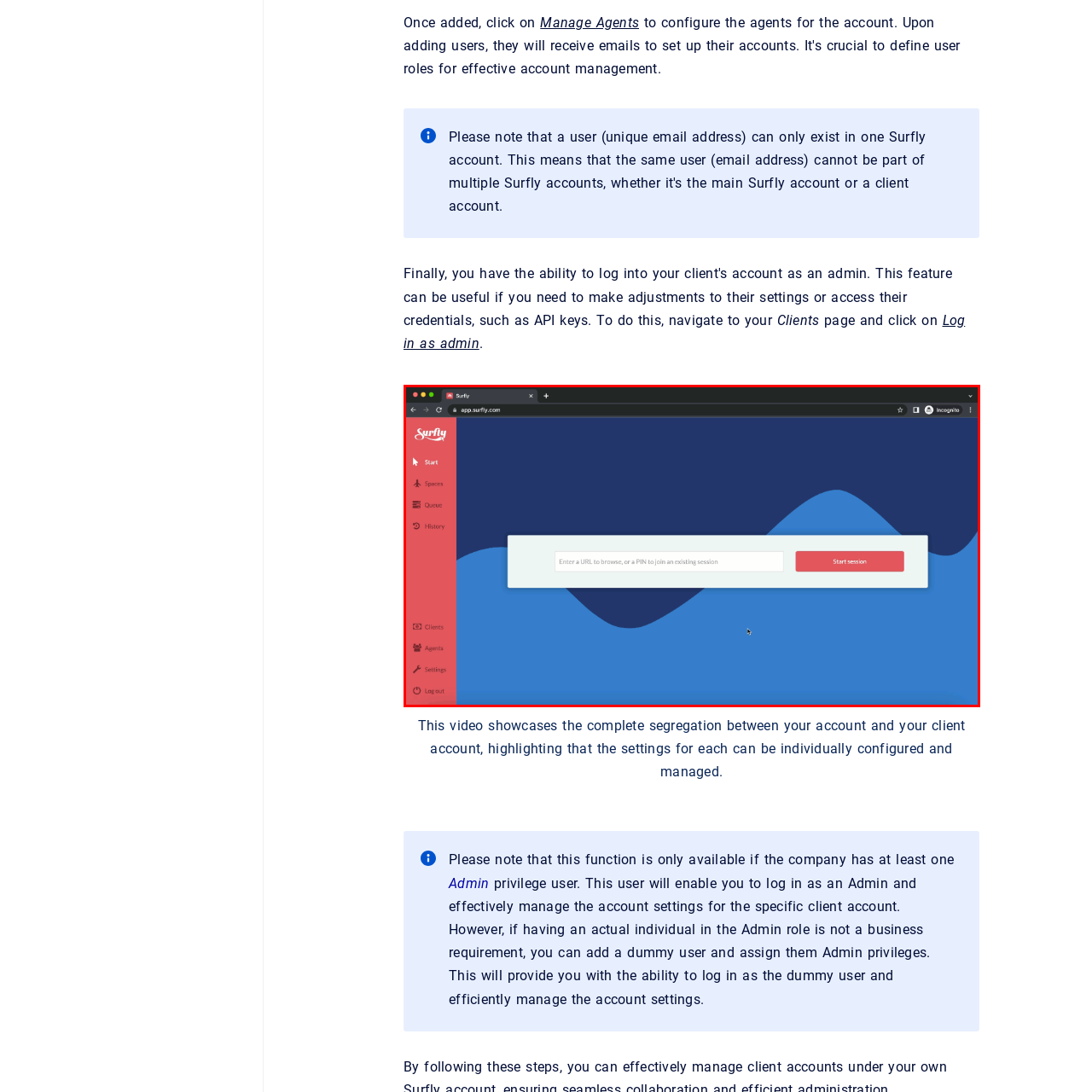What options are listed in the vertical navigation menu?
Examine the image within the red bounding box and provide a comprehensive answer to the question.

The vertical navigation menu to the left of the screen lists various options, including 'Start', 'Clients', 'Agents', 'Settings', and 'Log out', providing easy access to different functionalities of the app.